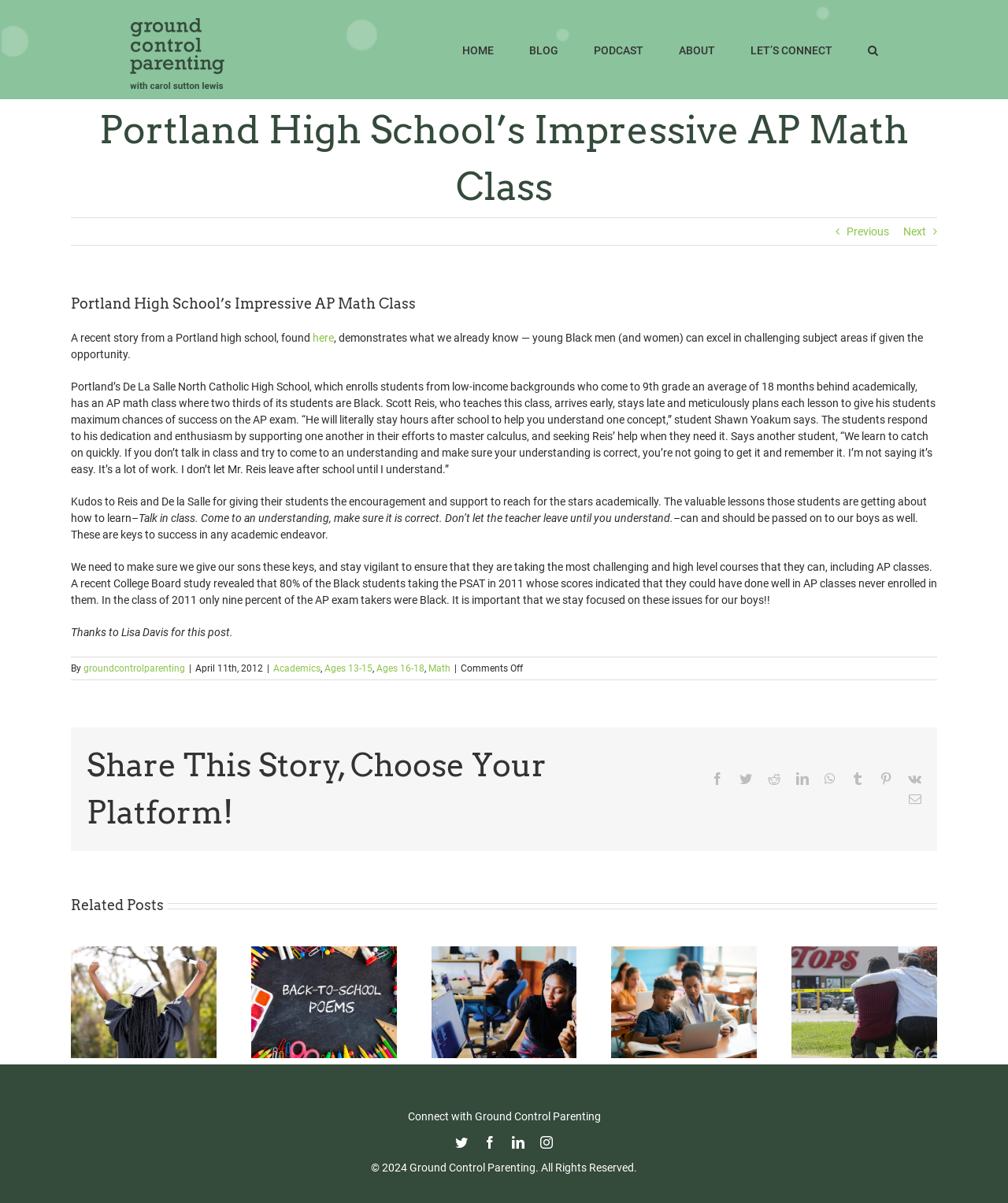Provide an in-depth caption for the elements present on the webpage.

This webpage is about a blog post titled "Portland High School's Impressive AP Math Class" on the Ground Control Parenting website. At the top of the page, there is a logo of Ground Control Parenting, followed by a navigation menu with links to "HOME", "PODCAST", "ABOUT", "LET'S CONNECT", and a search button. 

Below the navigation menu, there is a page title bar with the title of the blog post. The main content of the page is an article about a Portland high school's AP math class, where two-thirds of the students are Black. The article discusses how the teacher, Scott Reis, dedicates extra time to help his students succeed in the class. 

The article is divided into several paragraphs, with quotes from students and statistics about Black students taking AP classes. There are also links to related posts at the bottom of the page, including "Commencement Wisdom from Deborah Roberts", "Thoughtful Thursday: Back To School", and others. 

On the right side of the page, there are social media links to share the story on various platforms. At the bottom of the page, there are links to connect with Ground Control Parenting on social media, a copyright notice, and a "Go to Top" button.